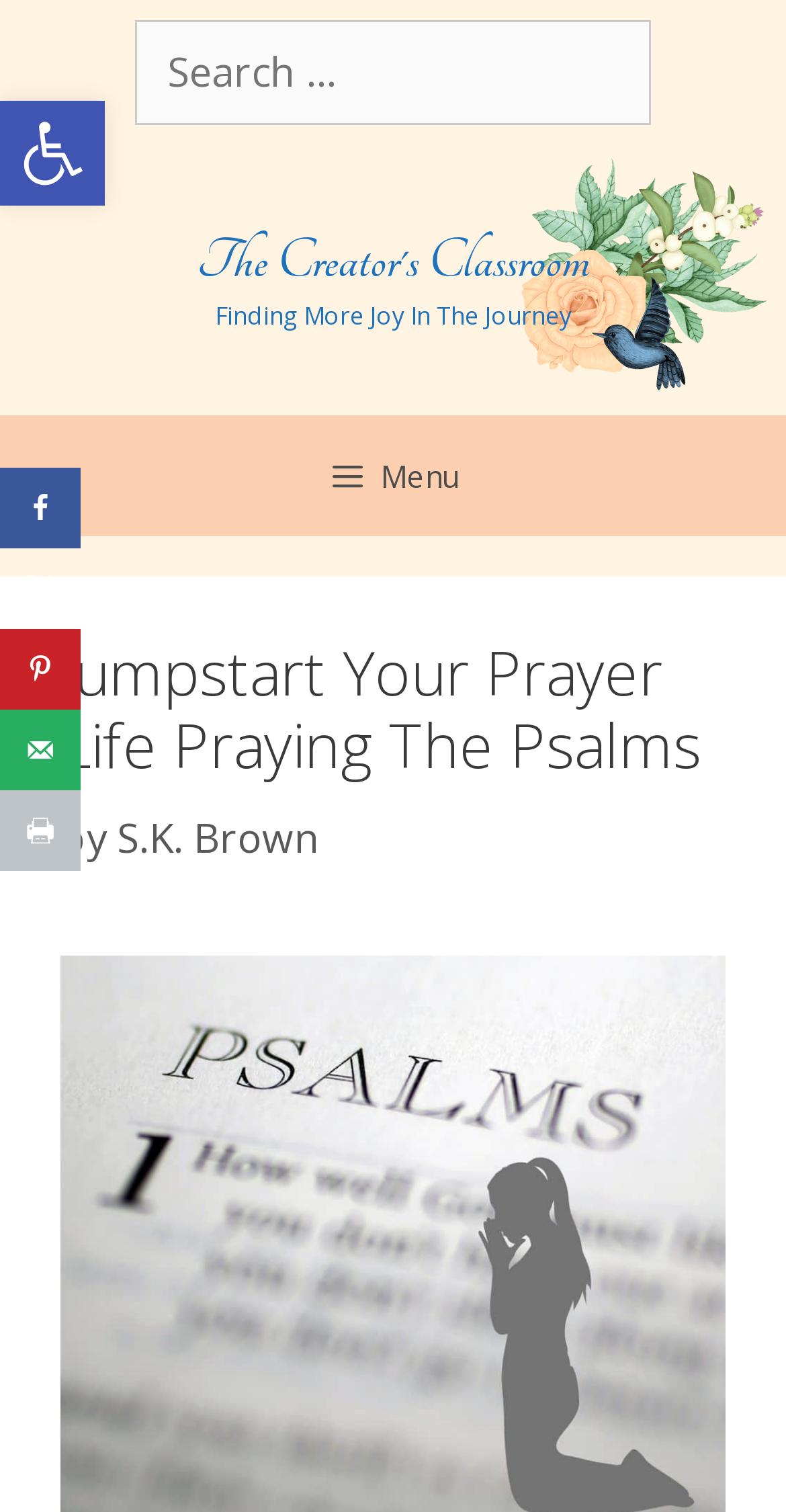Please identify the bounding box coordinates of the area that needs to be clicked to follow this instruction: "Visit The Creator's Classroom".

[0.25, 0.152, 0.75, 0.193]